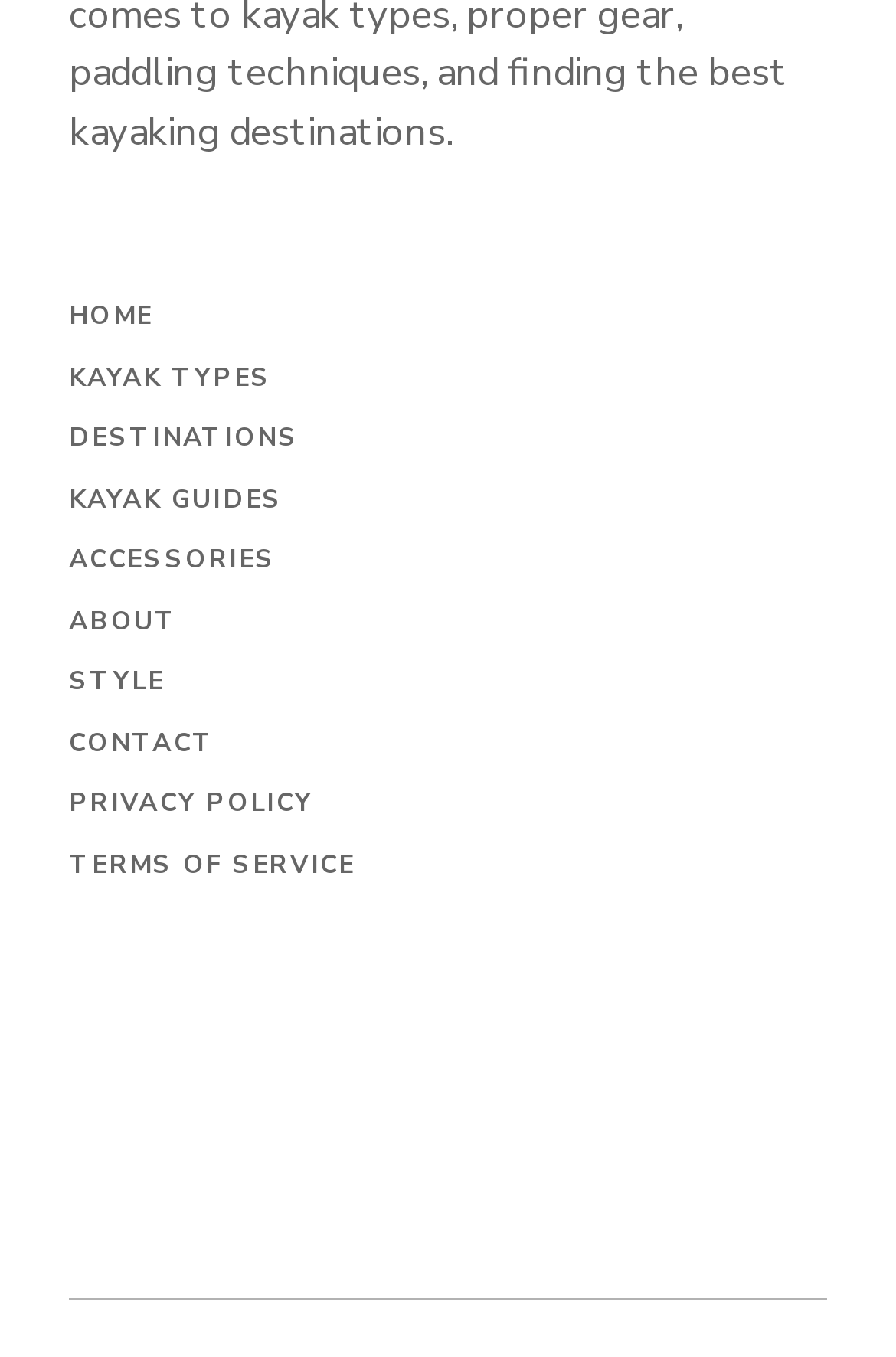Identify the bounding box coordinates for the element that needs to be clicked to fulfill this instruction: "view kayak types". Provide the coordinates in the format of four float numbers between 0 and 1: [left, top, right, bottom].

[0.077, 0.265, 0.303, 0.29]